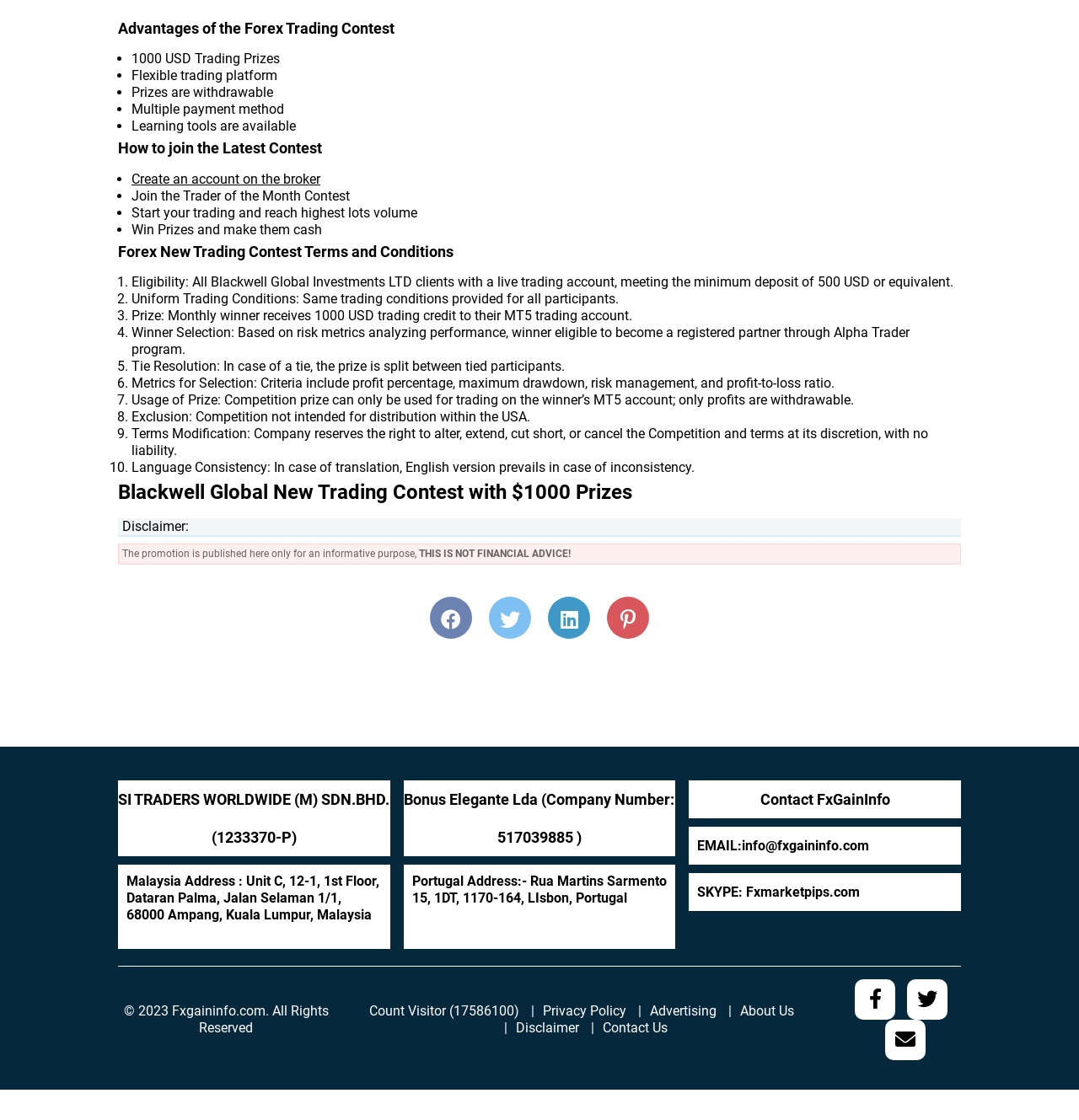Locate the bounding box coordinates of the element that should be clicked to execute the following instruction: "Click on 'Create an account on the broker'".

[0.122, 0.153, 0.297, 0.167]